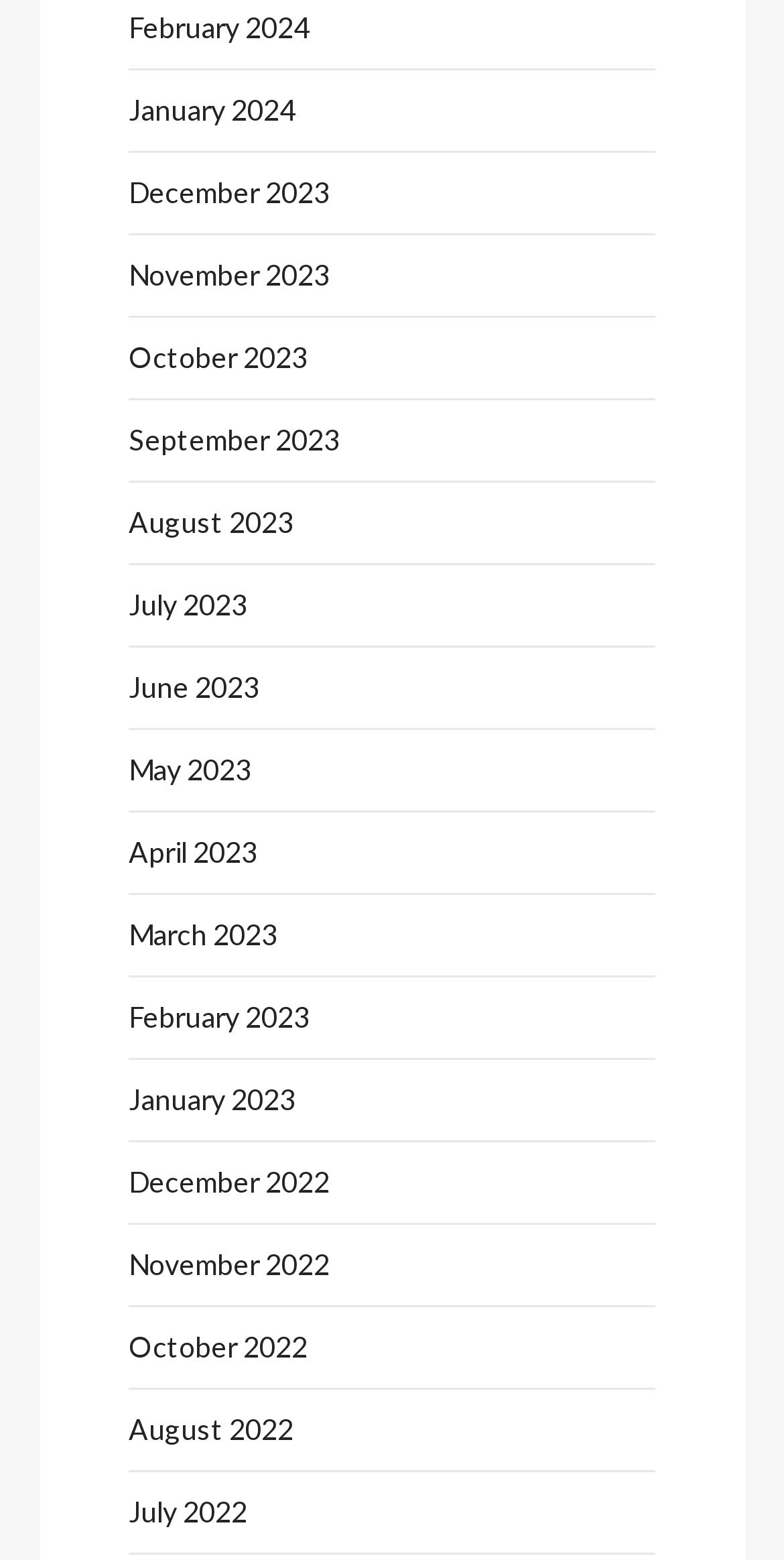Are the months listed in chronological order?
Please elaborate on the answer to the question with detailed information.

I can examine the list of links and see that the months are listed in chronological order, from most recent to earliest, with each month in the correct order within its year.